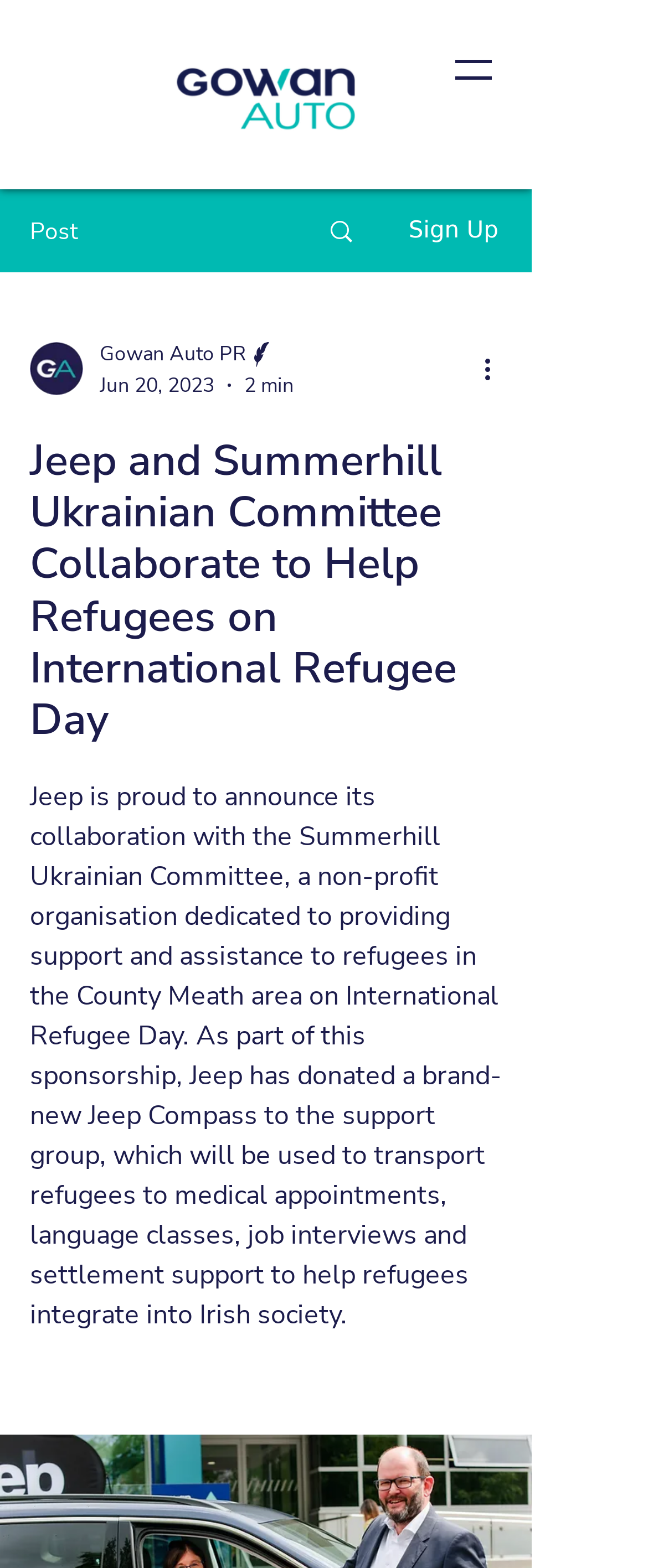Please determine the heading text of this webpage.

Jeep and Summerhill Ukrainian Committee Collaborate to Help Refugees on International Refugee Day